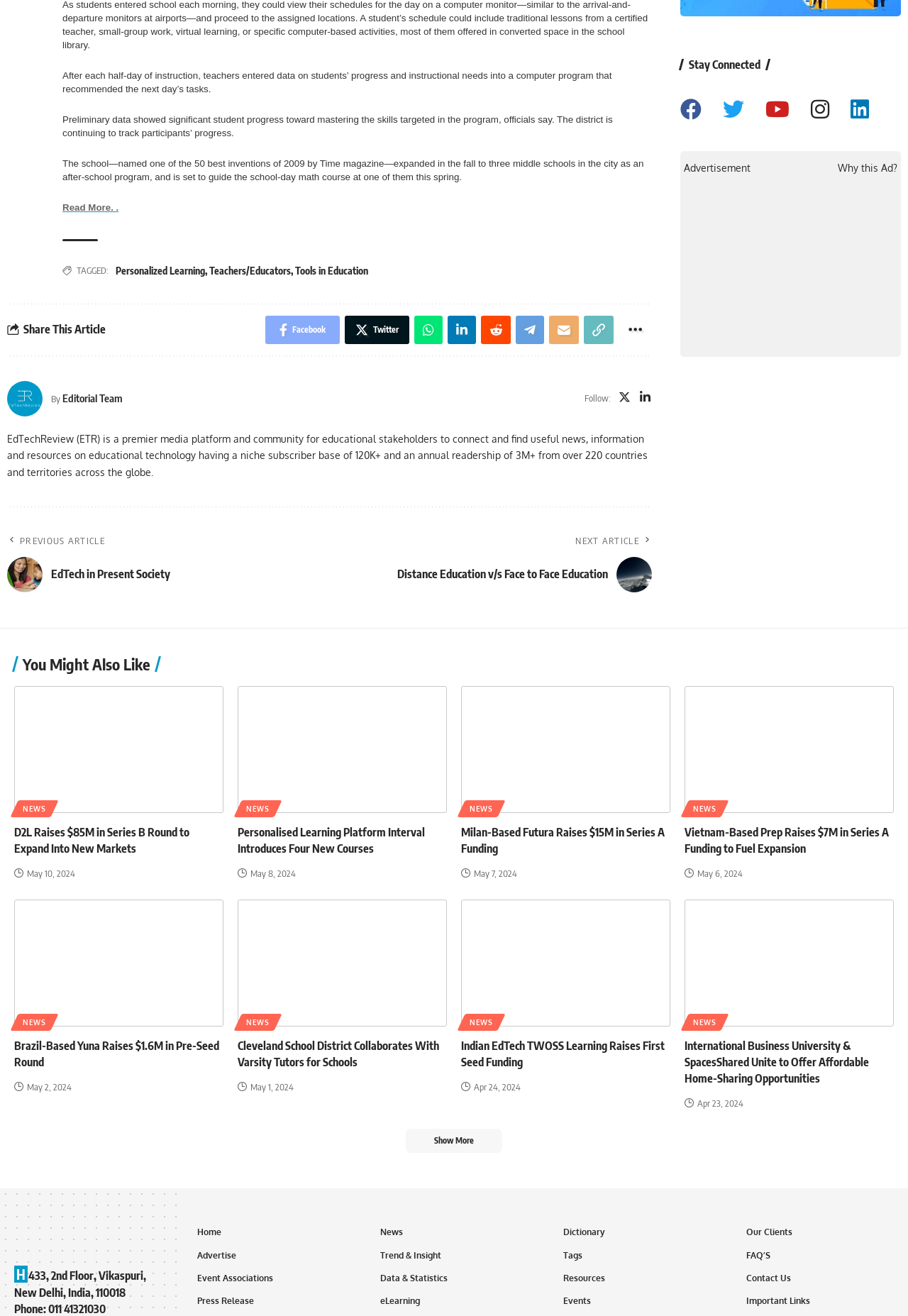Respond to the question below with a single word or phrase:
How many social media links are there?

7